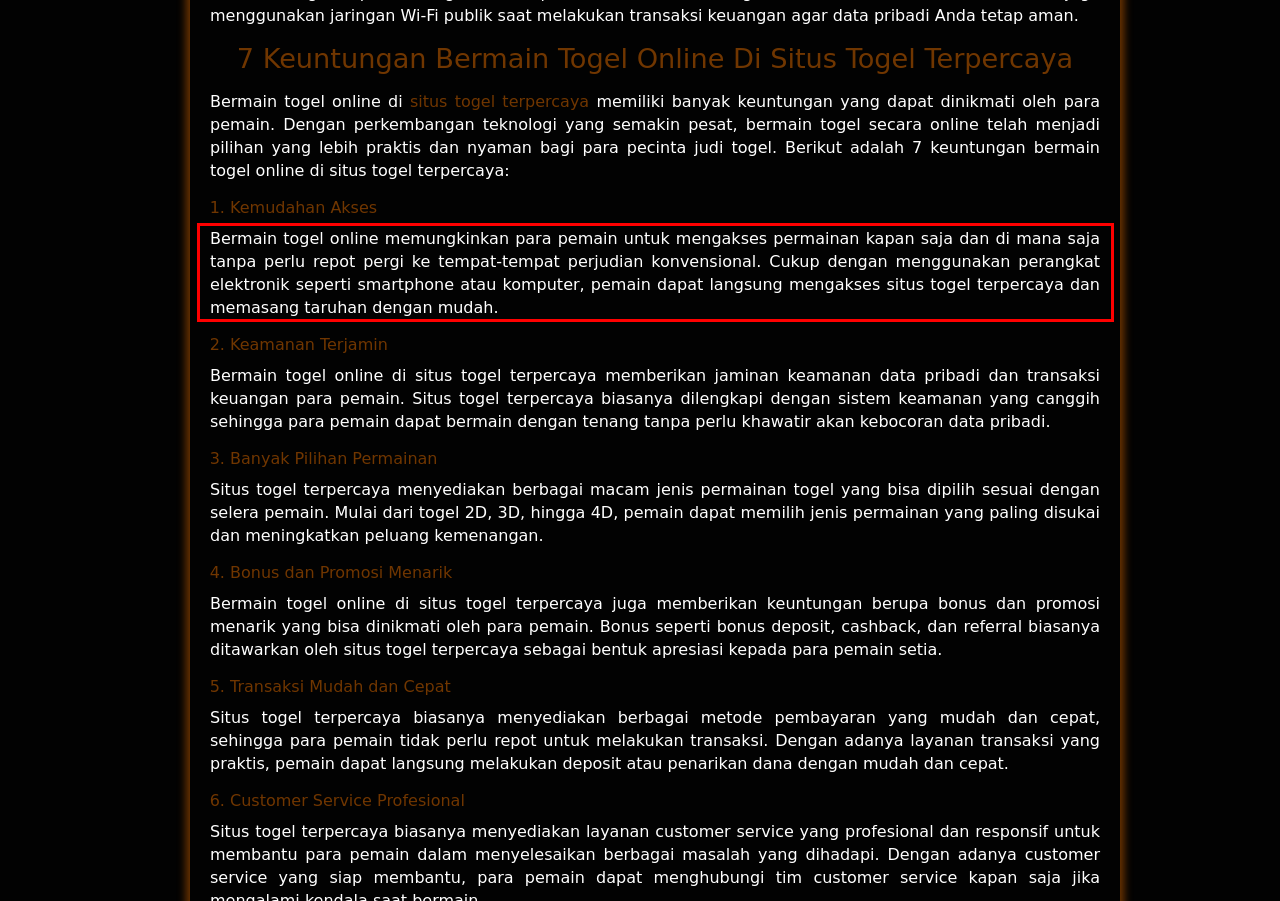Analyze the screenshot of a webpage where a red rectangle is bounding a UI element. Extract and generate the text content within this red bounding box.

Bermain togel online memungkinkan para pemain untuk mengakses permainan kapan saja dan di mana saja tanpa perlu repot pergi ke tempat-tempat perjudian konvensional. Cukup dengan menggunakan perangkat elektronik seperti smartphone atau komputer, pemain dapat langsung mengakses situs togel terpercaya dan memasang taruhan dengan mudah.